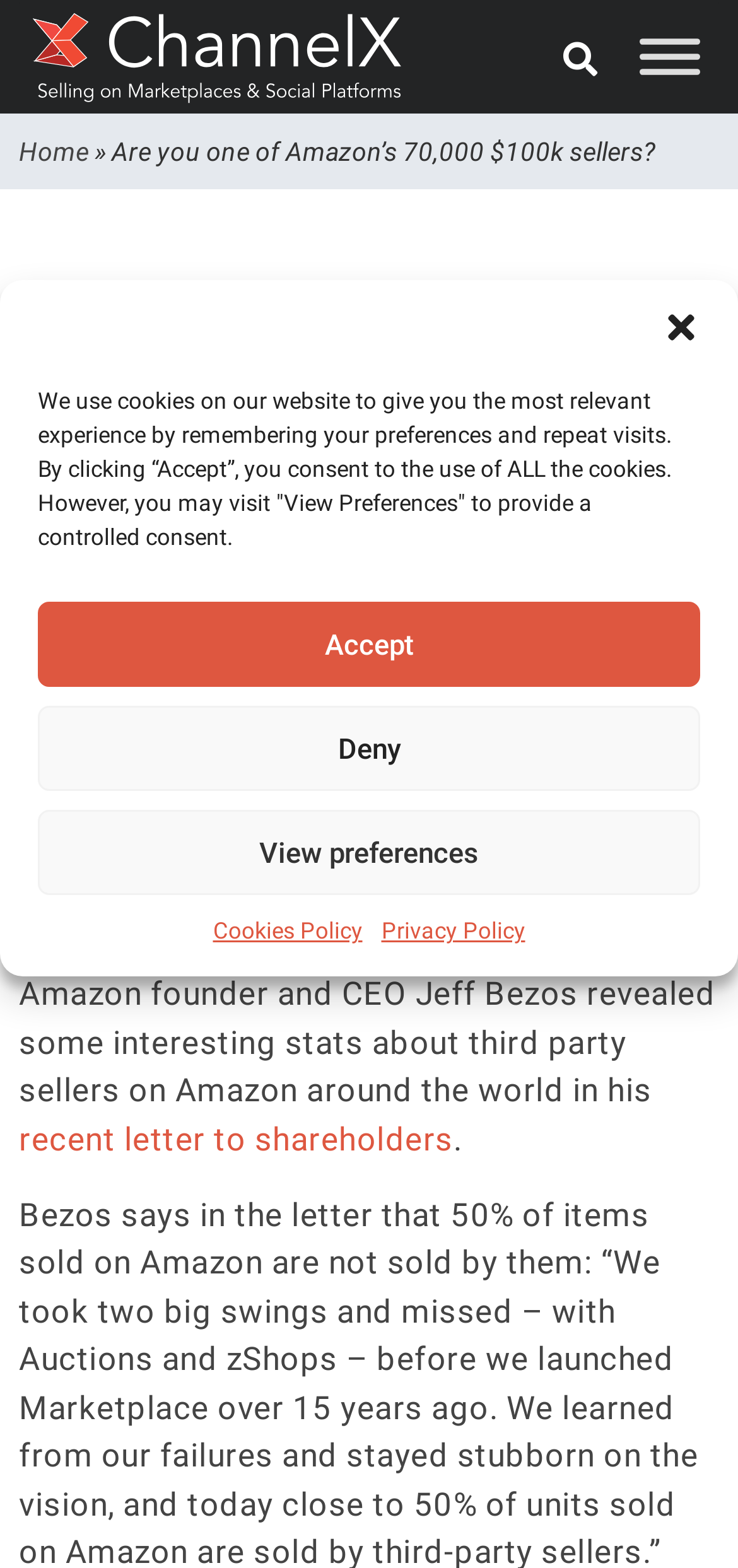Find the bounding box coordinates of the area that needs to be clicked in order to achieve the following instruction: "Read the article by Dan Wilson". The coordinates should be specified as four float numbers between 0 and 1, i.e., [left, top, right, bottom].

[0.026, 0.31, 0.233, 0.328]